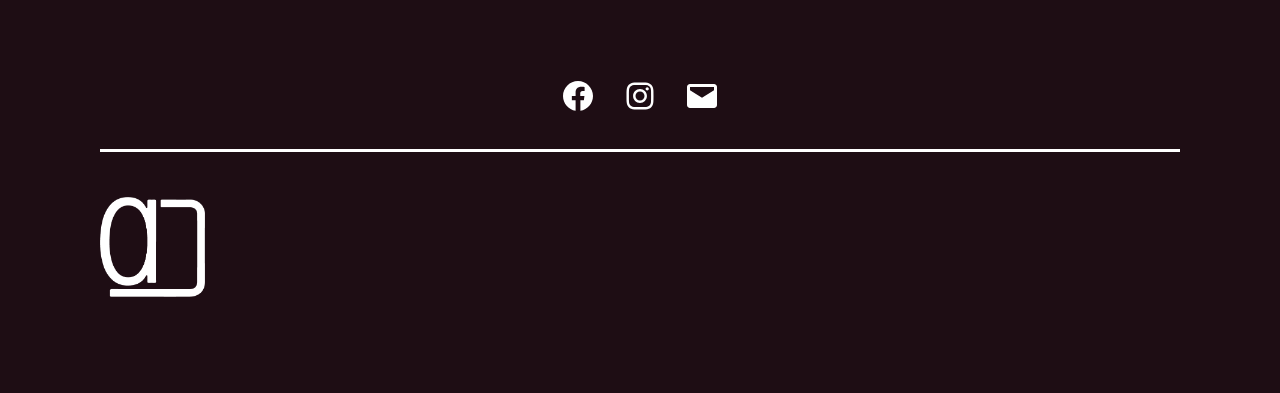How many elements are in the content info section?
Look at the screenshot and give a one-word or phrase answer.

2